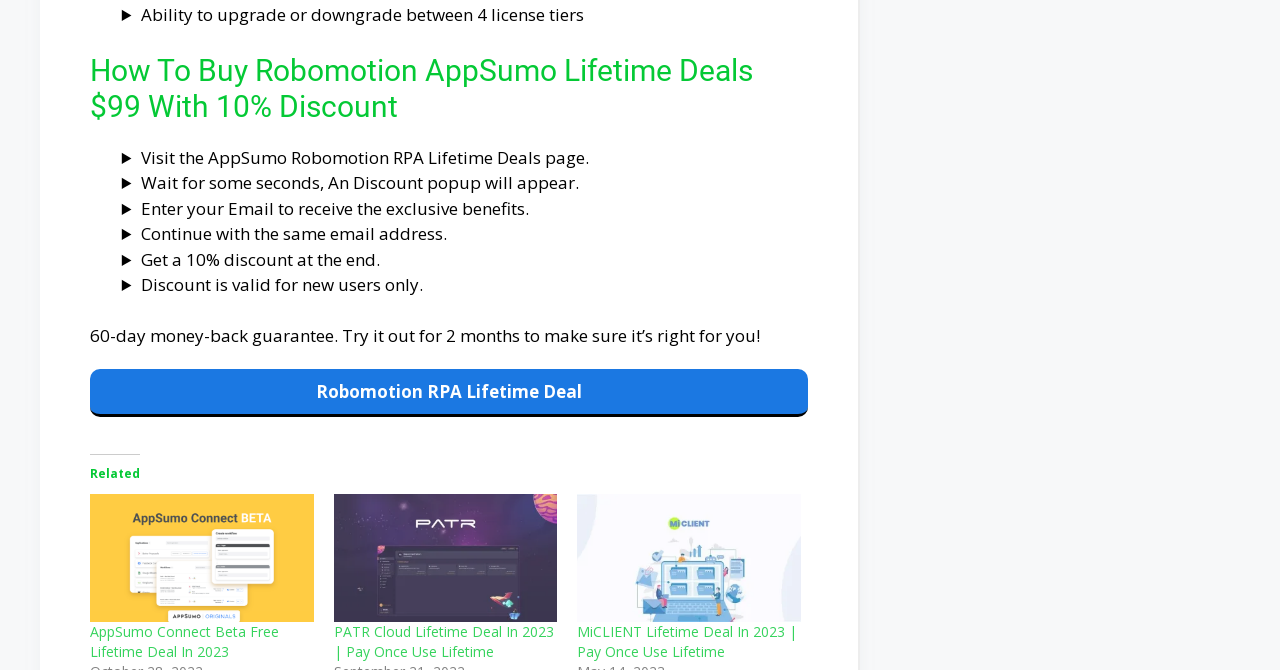What is the discount percentage for new users?
Based on the image, give a concise answer in the form of a single word or short phrase.

10%